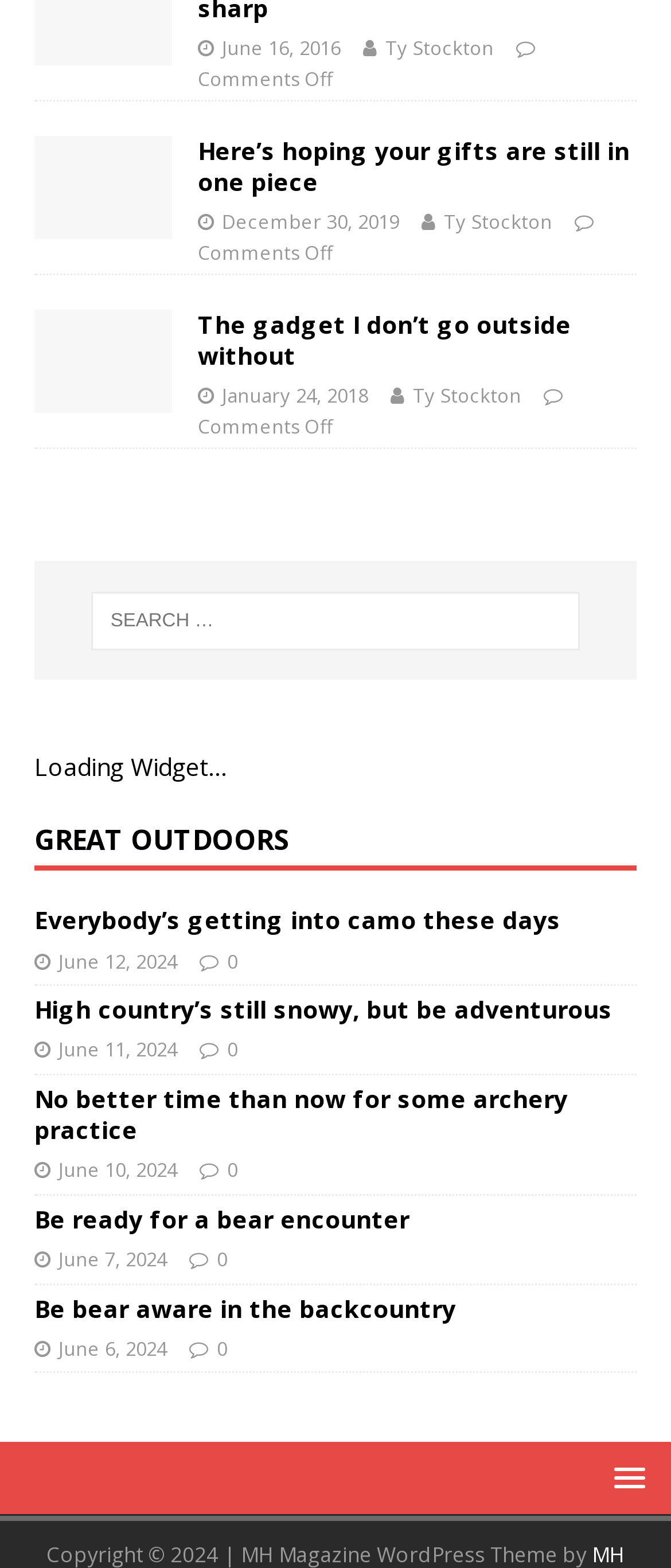Please indicate the bounding box coordinates of the element's region to be clicked to achieve the instruction: "Read the article 'Here’s hoping your gifts are still in one piece'". Provide the coordinates as four float numbers between 0 and 1, i.e., [left, top, right, bottom].

[0.295, 0.086, 0.938, 0.126]